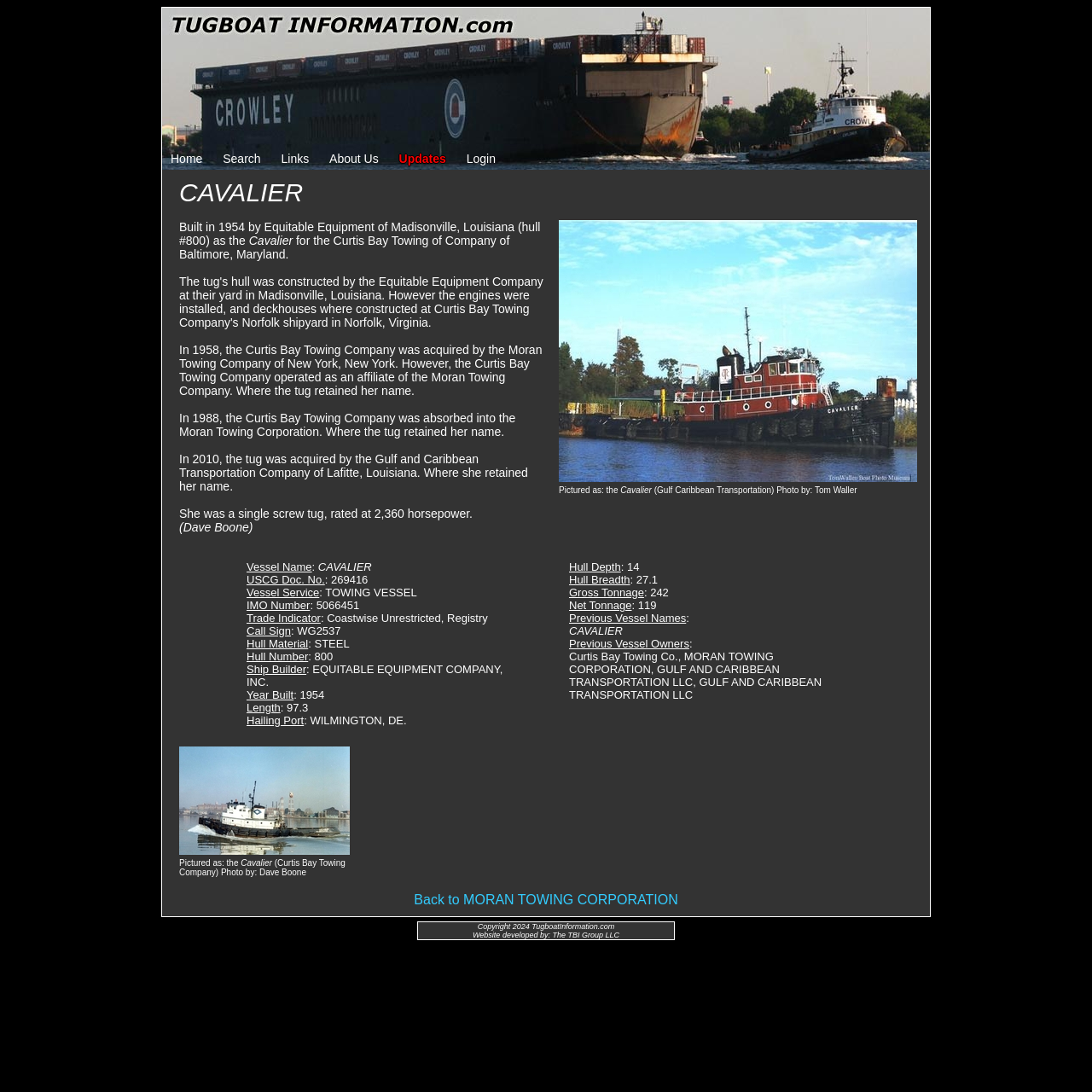Refer to the image and provide an in-depth answer to the question: 
What is the IMO number of the tugboat?

The IMO number of the tugboat can be found in the StaticText element with the text 'IMO Number: 5066451' which provides information about the tugboat's identification.